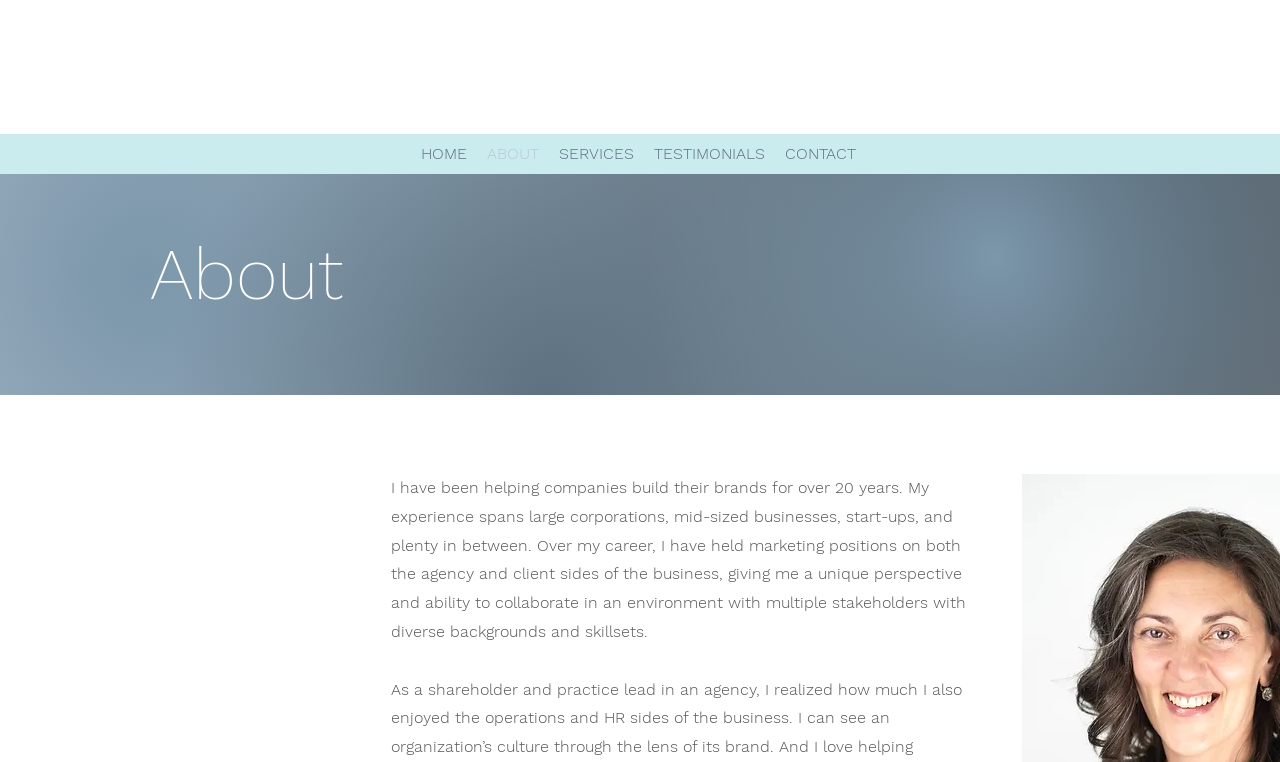Please determine the bounding box coordinates for the UI element described as: "SERVICES".

[0.429, 0.182, 0.503, 0.222]